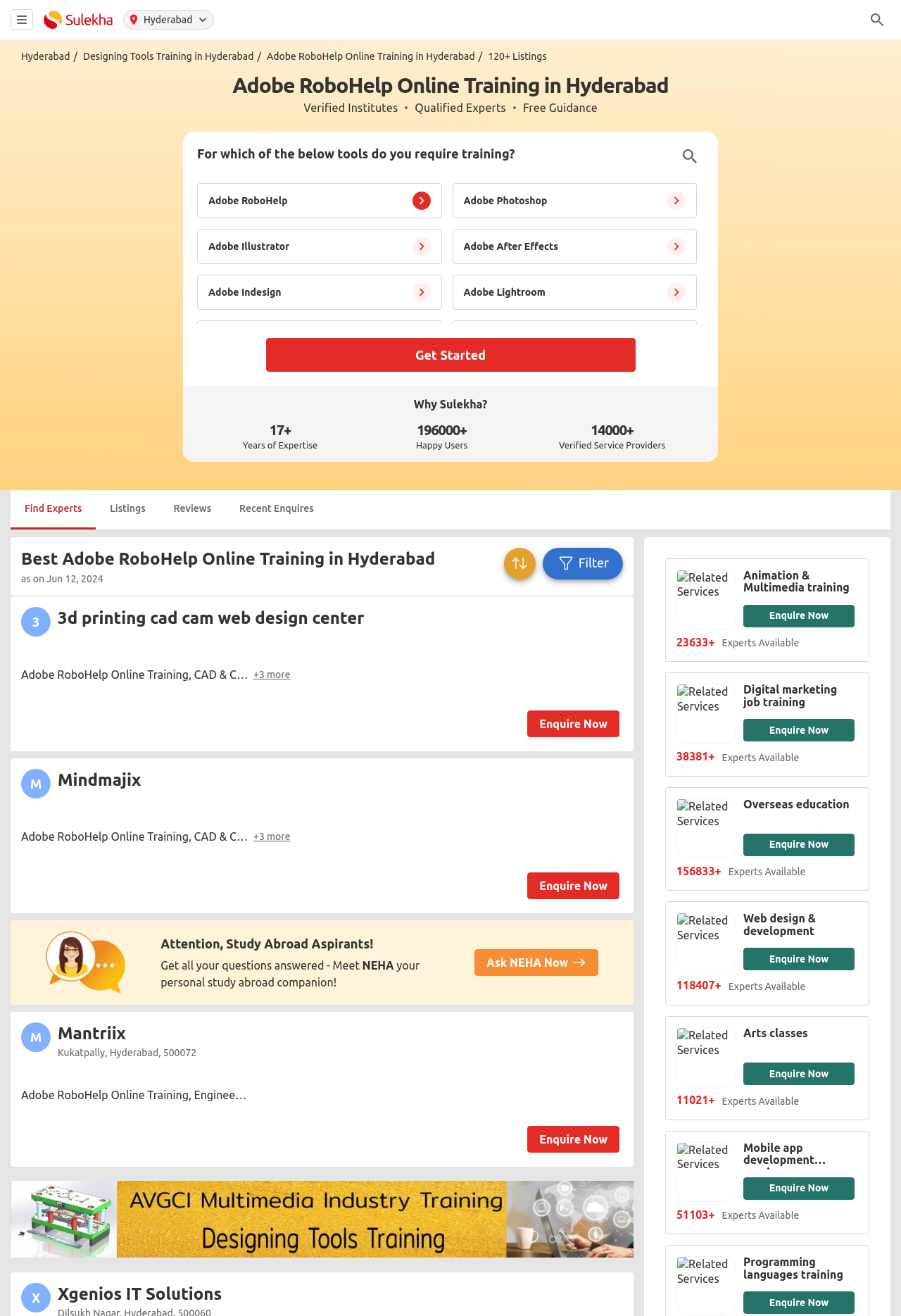Craft a detailed narrative of the webpage's structure and content.

This webpage is about Adobe RoboHelp online training in Hyderabad. At the top, there is a logo image and a link to "Sulekha" on the left, followed by a series of small images and links to various training courses. Below this, there is a heading that reads "Adobe RoboHelp Online Training in Hyderabad" and a brief description of the training.

On the left side, there are three static text elements that highlight the benefits of the training, including "Verified Institutes", "Qualified Experts", and "Free Guidance". Below this, there is a heading that asks "For which of the below tools do you require training?" followed by a series of radio buttons for different Adobe tools, including RoboHelp, Photoshop, Illustrator, and more.

On the right side, there is a button that says "Get Started" and a section that explains "Why Sulekha?" with statistics such as "17+ Years of Expertise", "196000+ Happy Users", and "14000+ Verified Service Providers".

The main content of the page is a list of training courses, each with a heading, a brief description, and an "Enquire Now" button. The courses are listed in a grid format, with three courses per row. Each course has a rating and a filter option to sort by different criteria.

At the bottom of the page, there is a section that says "Attention, Study Abroad Aspirants!" with a call-to-action button that says "Ask NEHA Now". There is also a list of related services, including "Animation & Multimedia training" and "Digital marketing job training", each with a heading, a brief description, and an "Enquire Now" button.